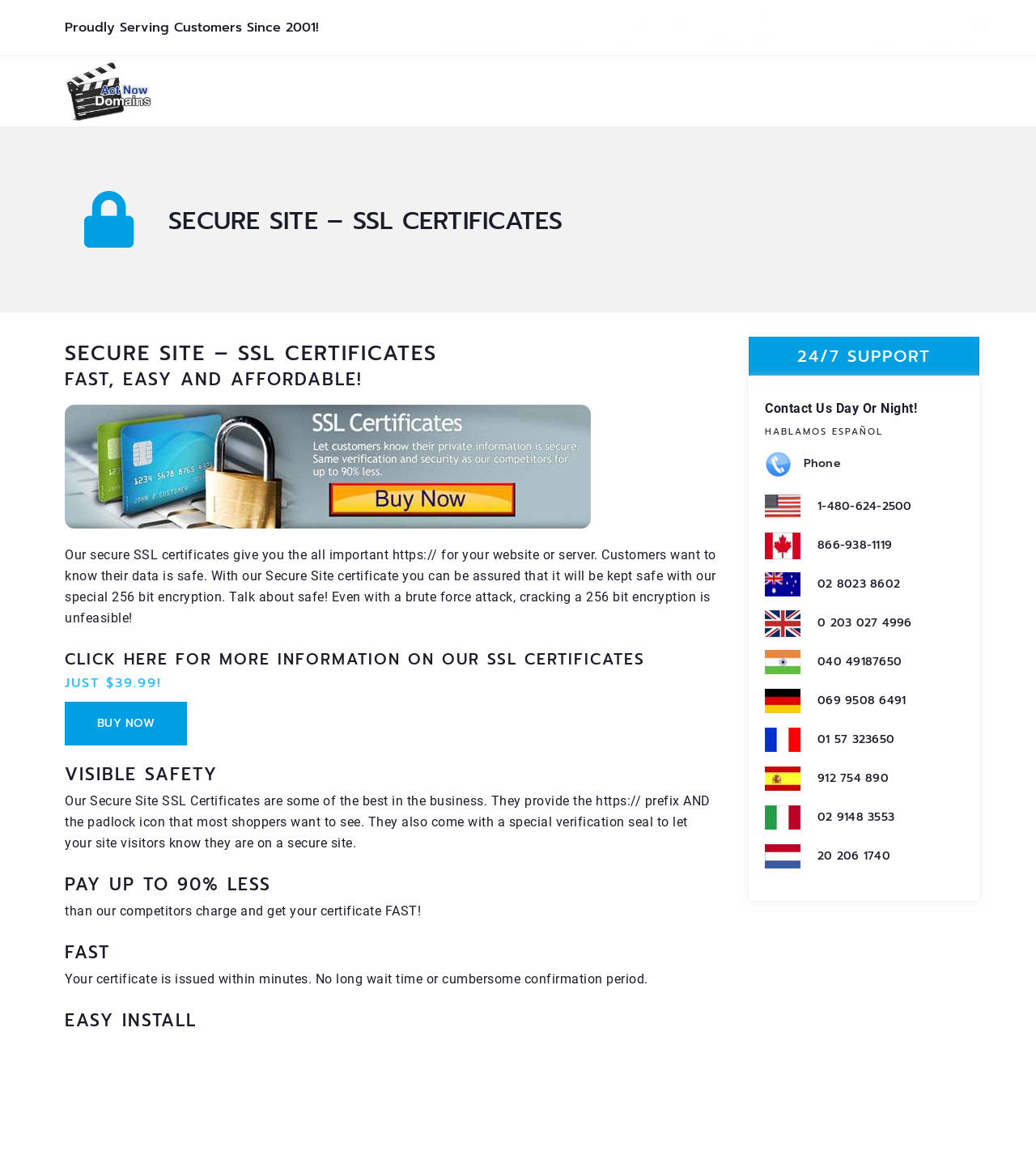Provide a thorough and detailed response to the question by examining the image: 
How long does it take to issue the certificate?

The webpage states that the certificate is issued within minutes, which is mentioned in the section 'FAST'. This indicates that the certificate issuance process is quick and efficient.